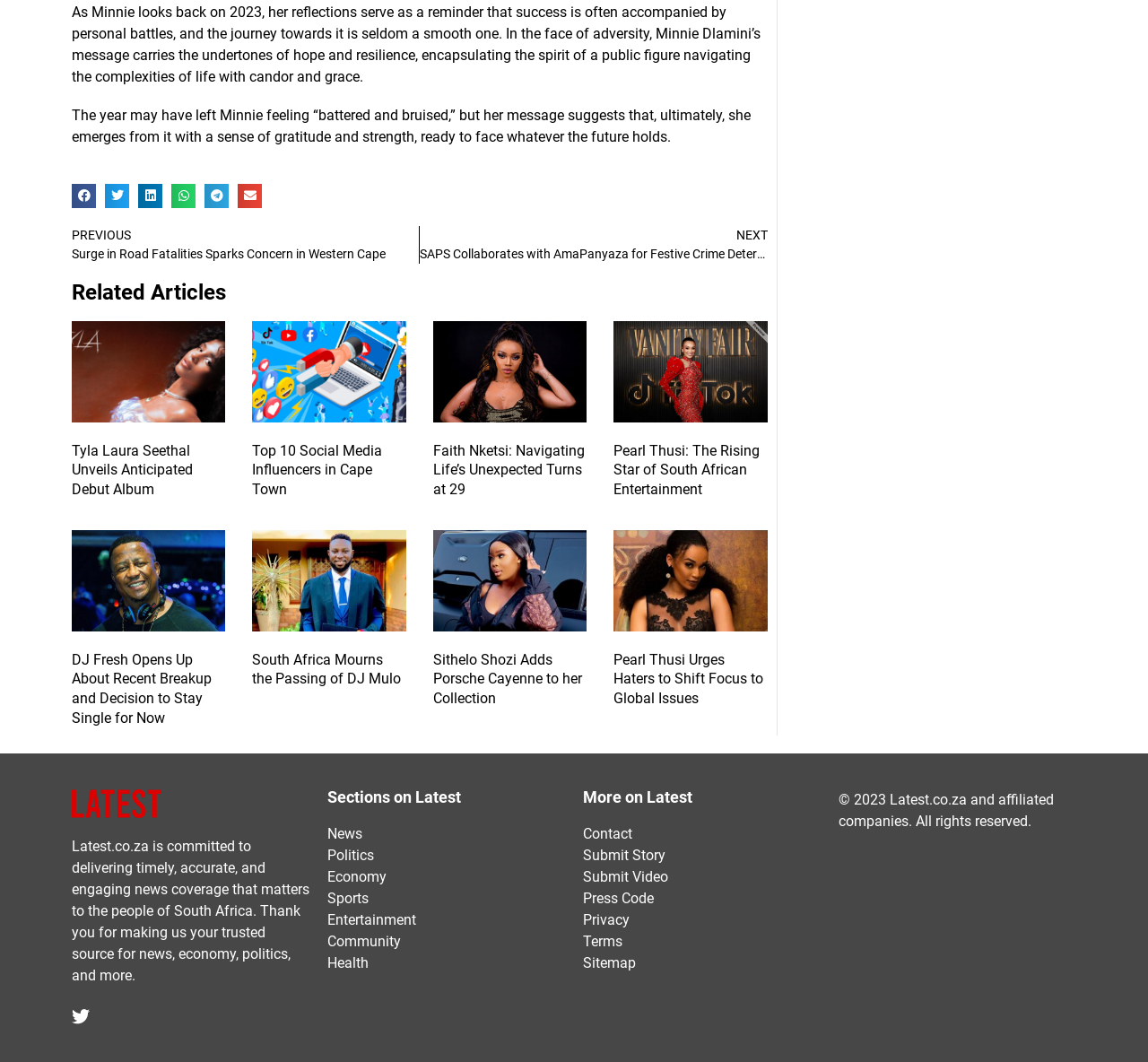How many related articles are there?
Based on the image, respond with a single word or phrase.

5